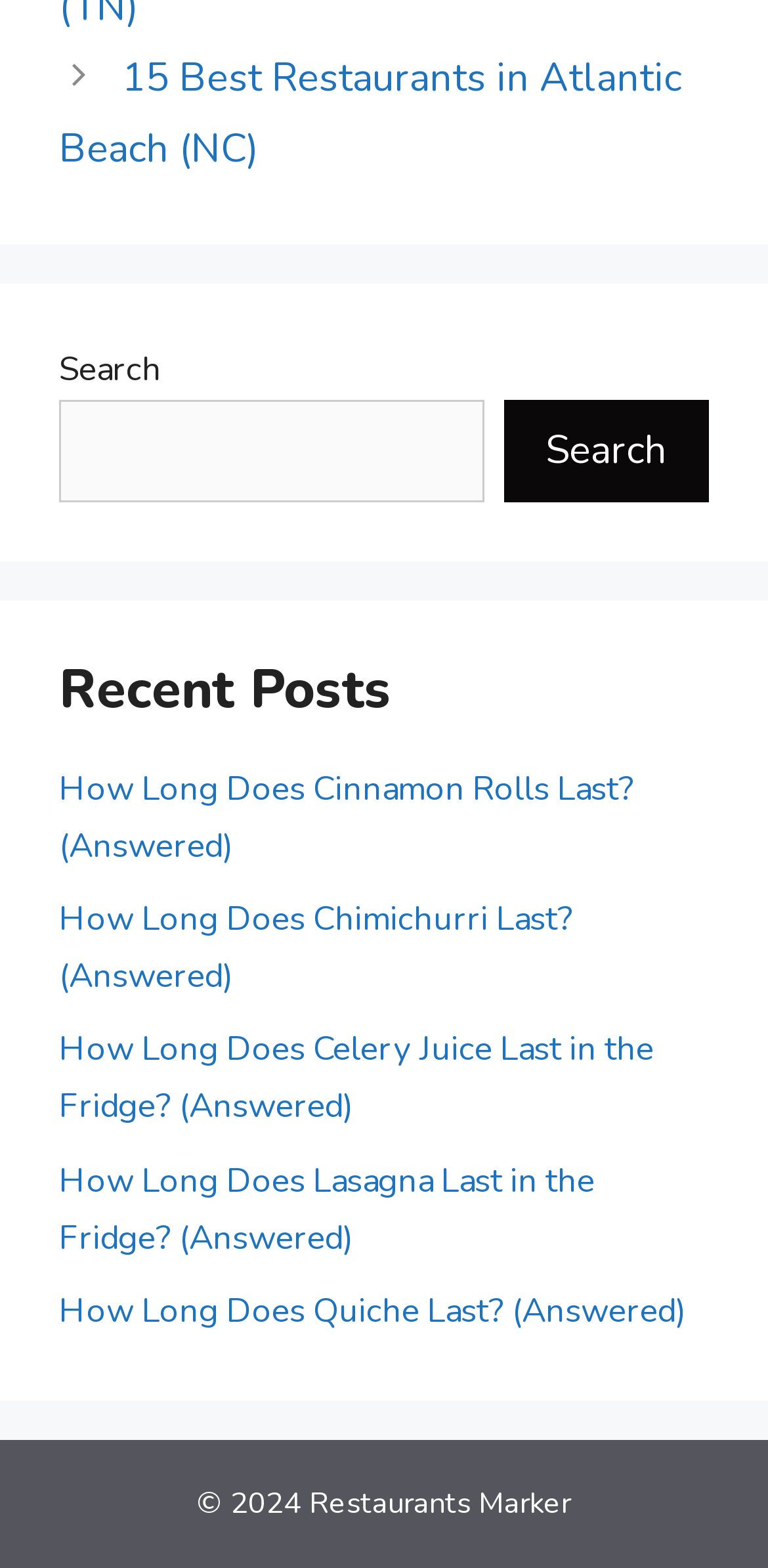Specify the bounding box coordinates of the element's area that should be clicked to execute the given instruction: "Read the article 'How Long Does Cinnamon Rolls Last?'". The coordinates should be four float numbers between 0 and 1, i.e., [left, top, right, bottom].

[0.077, 0.489, 0.826, 0.554]